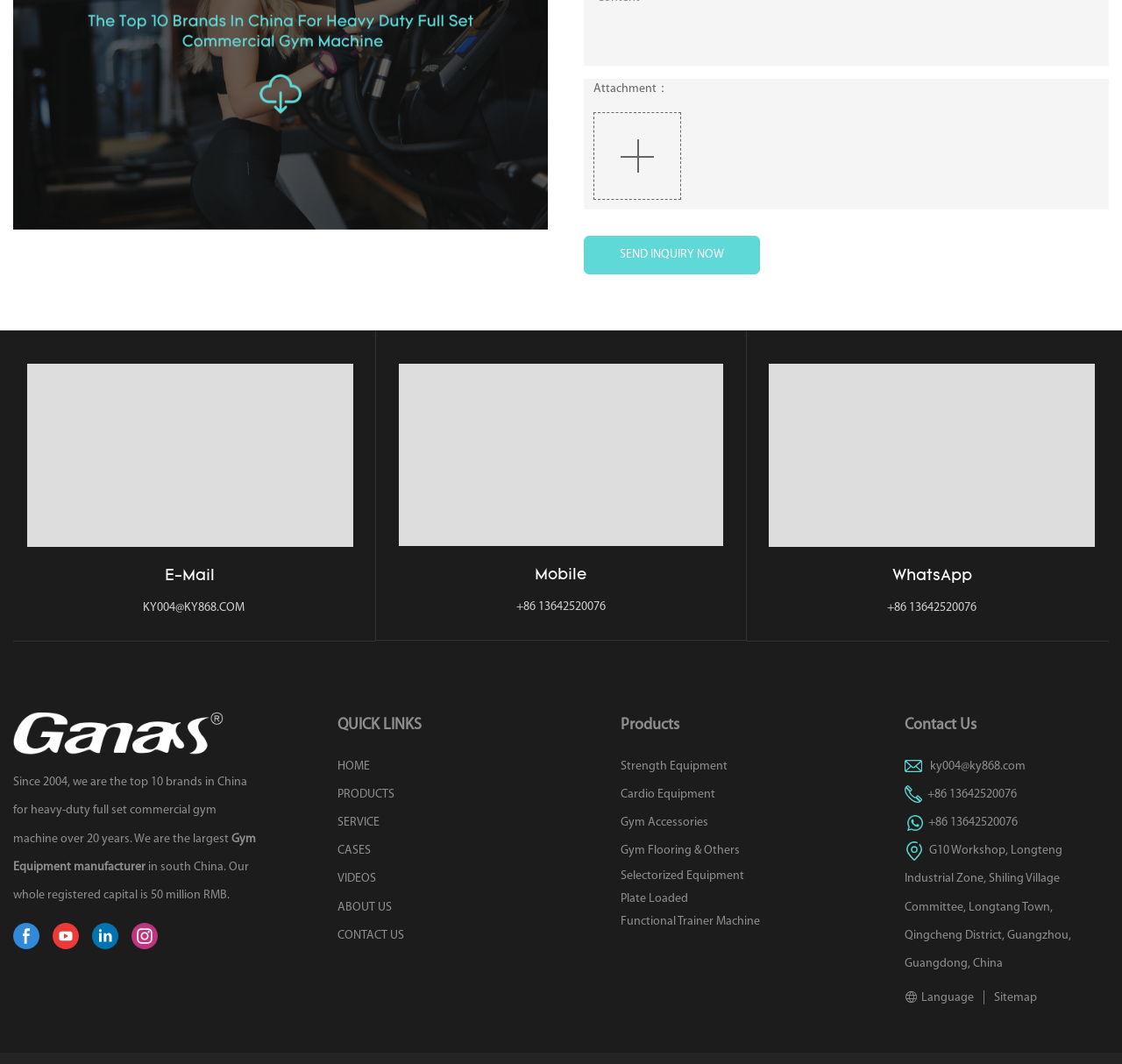Please find the bounding box coordinates of the element that must be clicked to perform the given instruction: "Check WhatsApp number". The coordinates should be four float numbers from 0 to 1, i.e., [left, top, right, bottom].

[0.685, 0.342, 0.976, 0.591]